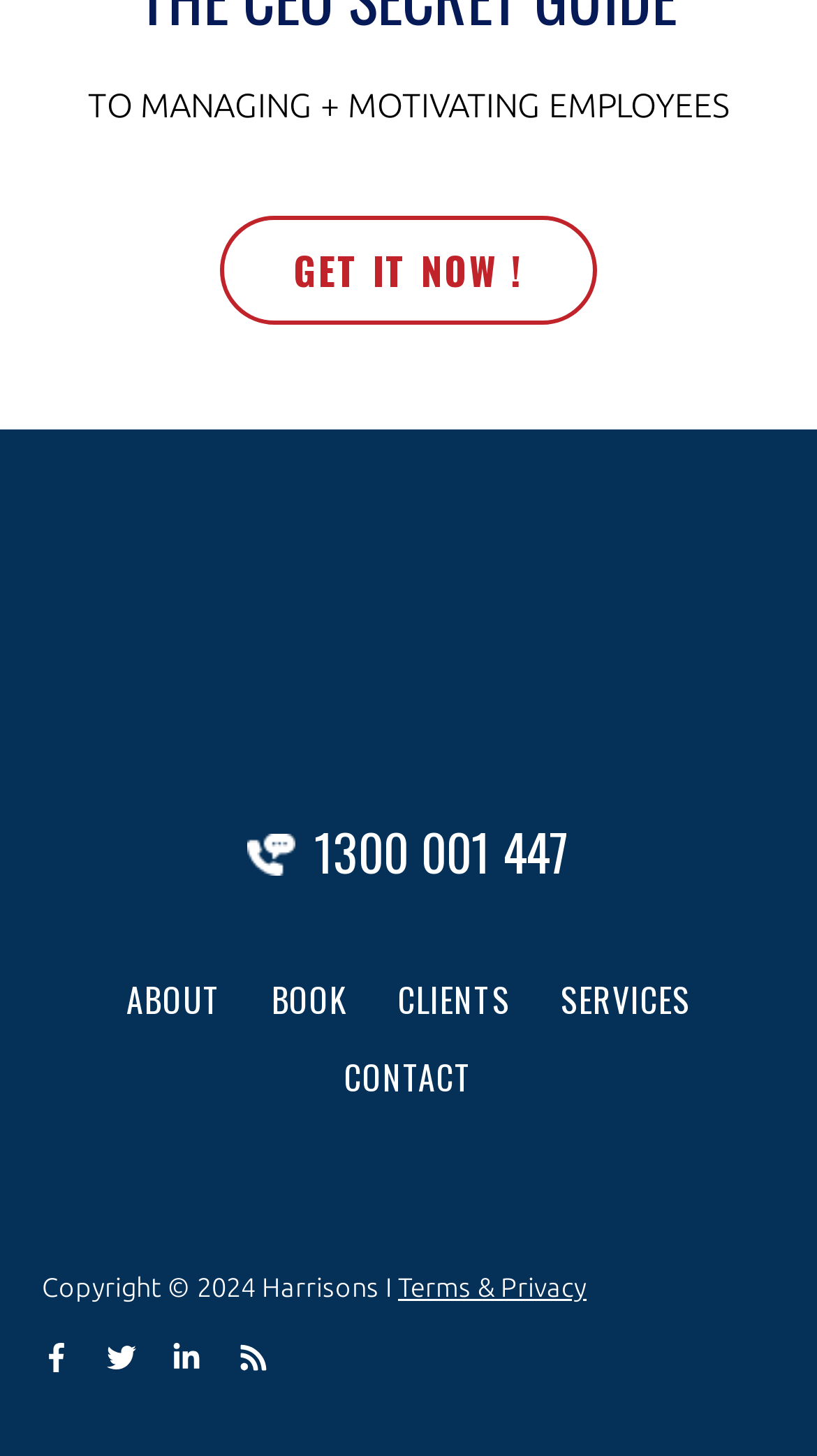Please identify the coordinates of the bounding box for the clickable region that will accomplish this instruction: "Check 'Terms & Privacy'".

[0.487, 0.873, 0.718, 0.893]